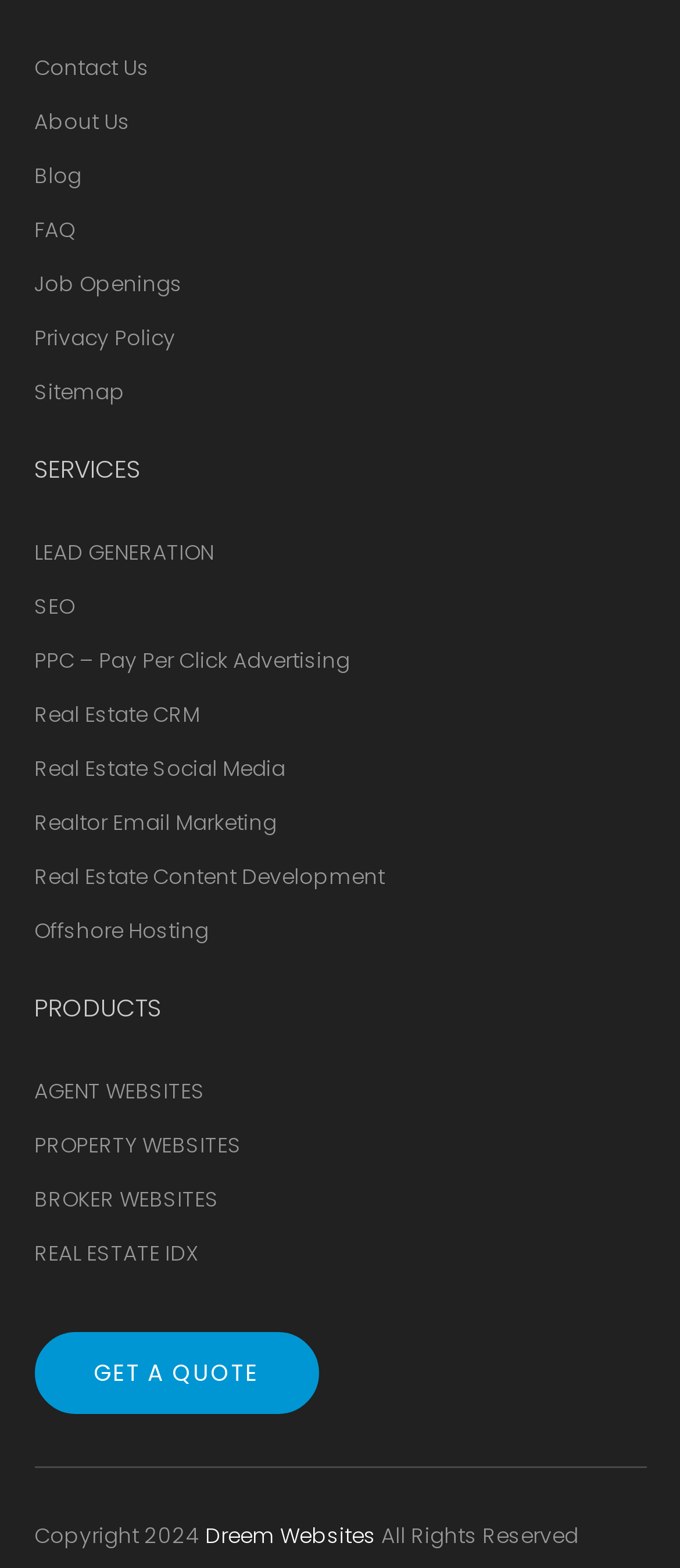Please determine the bounding box coordinates of the element to click on in order to accomplish the following task: "Subscribe to newsletter". Ensure the coordinates are four float numbers ranging from 0 to 1, i.e., [left, top, right, bottom].

None